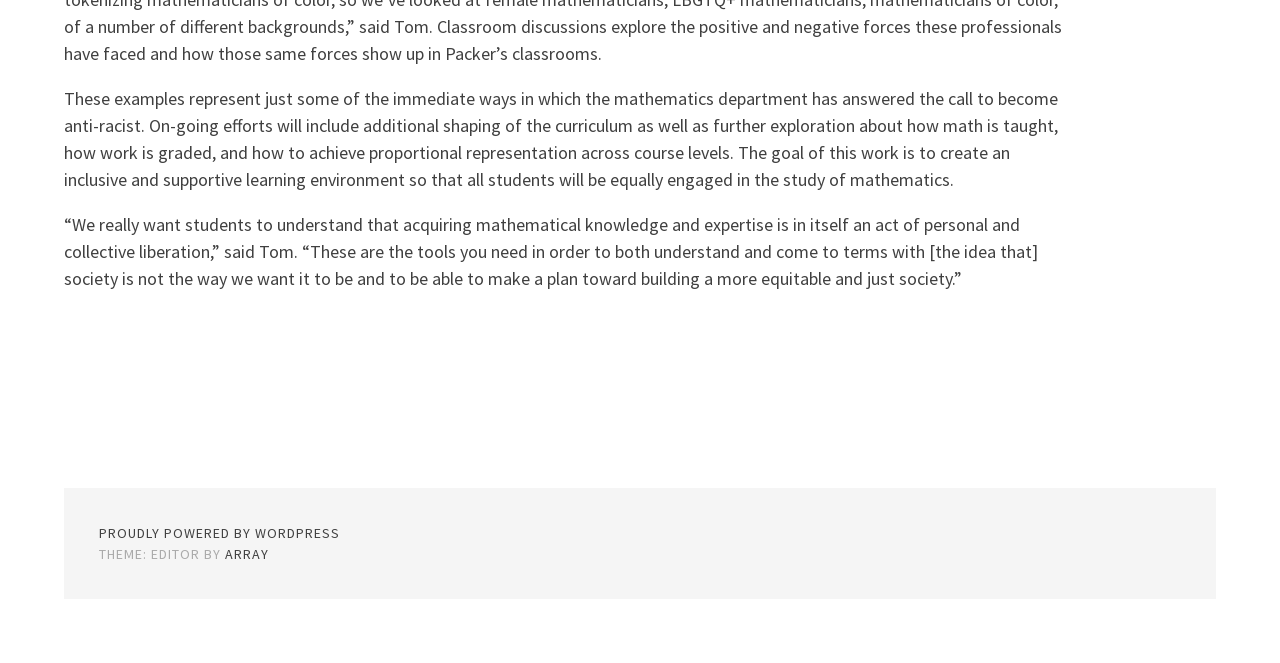Show the bounding box coordinates for the HTML element as described: "Array".

[0.175, 0.822, 0.21, 0.849]